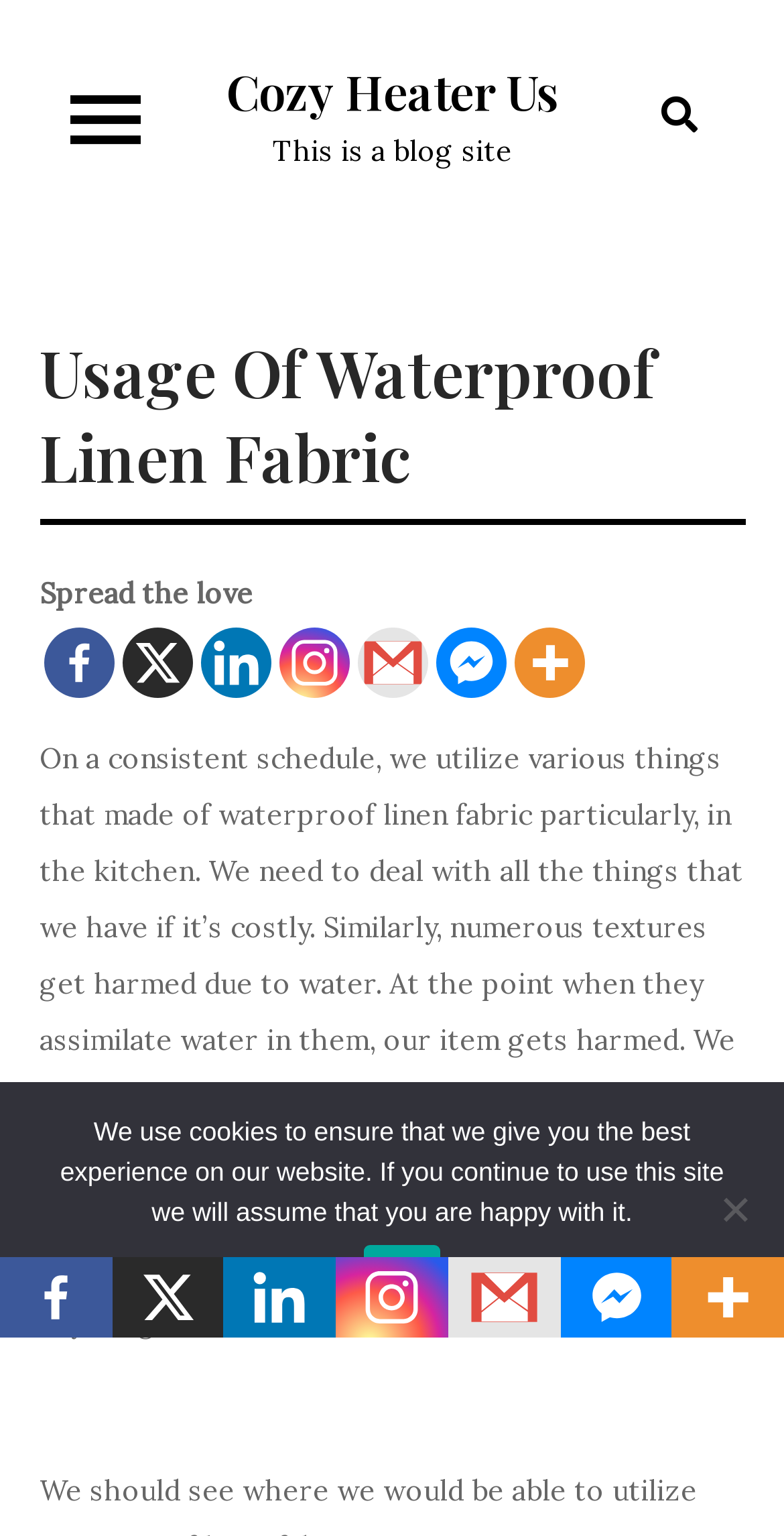Give a full account of the webpage's elements and their arrangement.

The webpage is about the usage of waterproof linen fabric, specifically on a blog site called "Cozy Heater Us". At the top left, there is a button and a heading with the site's name. Below the heading, there is a static text describing the site as a blog. 

On the top right, there is another button with a font awesome icon. Below this button, there is a header with the title "Usage Of Waterproof Linen Fabric". 

Under the header, there is a static text "Spread the love" followed by a row of social media links, including Facebook, X, Linkedin, Instagram, Gmail, Facebook Messenger, and More. Each of these links has an associated image. 

Below the social media links, there is a long paragraph of text describing the importance of using waterproof linen fabric to protect items from water damage. The text is quite detailed and provides reasons why this type of fabric is necessary.

At the bottom of the page, there is a cookie notice dialog with a static text explaining the use of cookies on the website. The dialog has an "Ok" button and a "No" button.